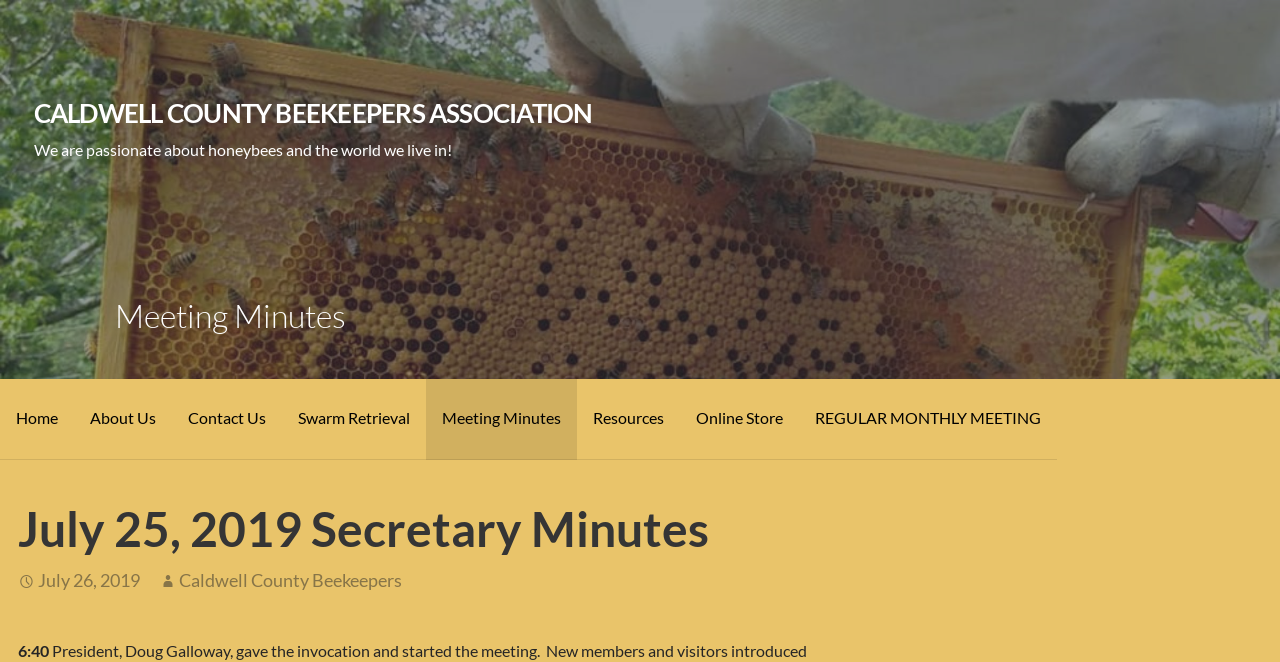Locate the bounding box coordinates of the clickable region necessary to complete the following instruction: "visit online store". Provide the coordinates in the format of four float numbers between 0 and 1, i.e., [left, top, right, bottom].

[0.531, 0.572, 0.624, 0.695]